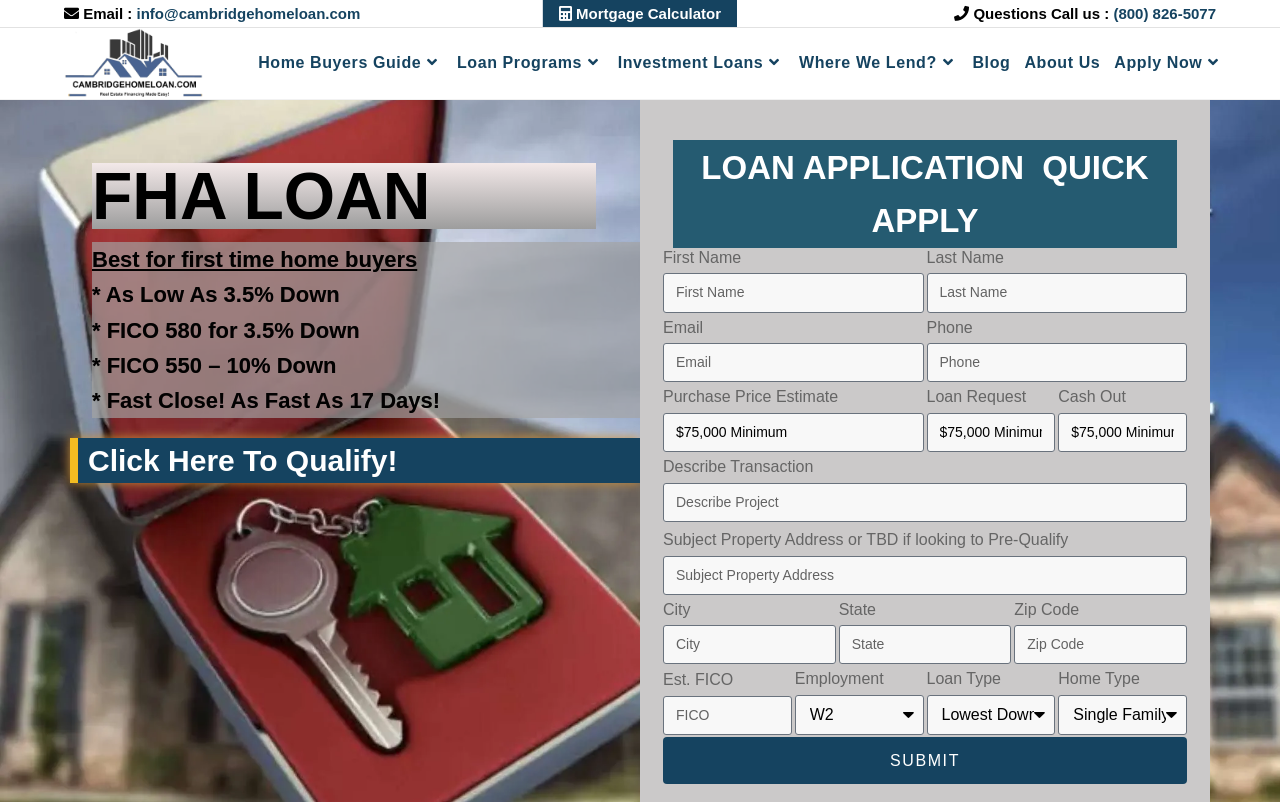With reference to the image, please provide a detailed answer to the following question: What is the minimum purchase price estimate required?

The webpage provides a form to fill out for loan applications, and one of the fields is 'Purchase Price Estimate'. There is a note below this field that says '$75,000 Minimum', indicating that the minimum purchase price estimate required is $75,000.